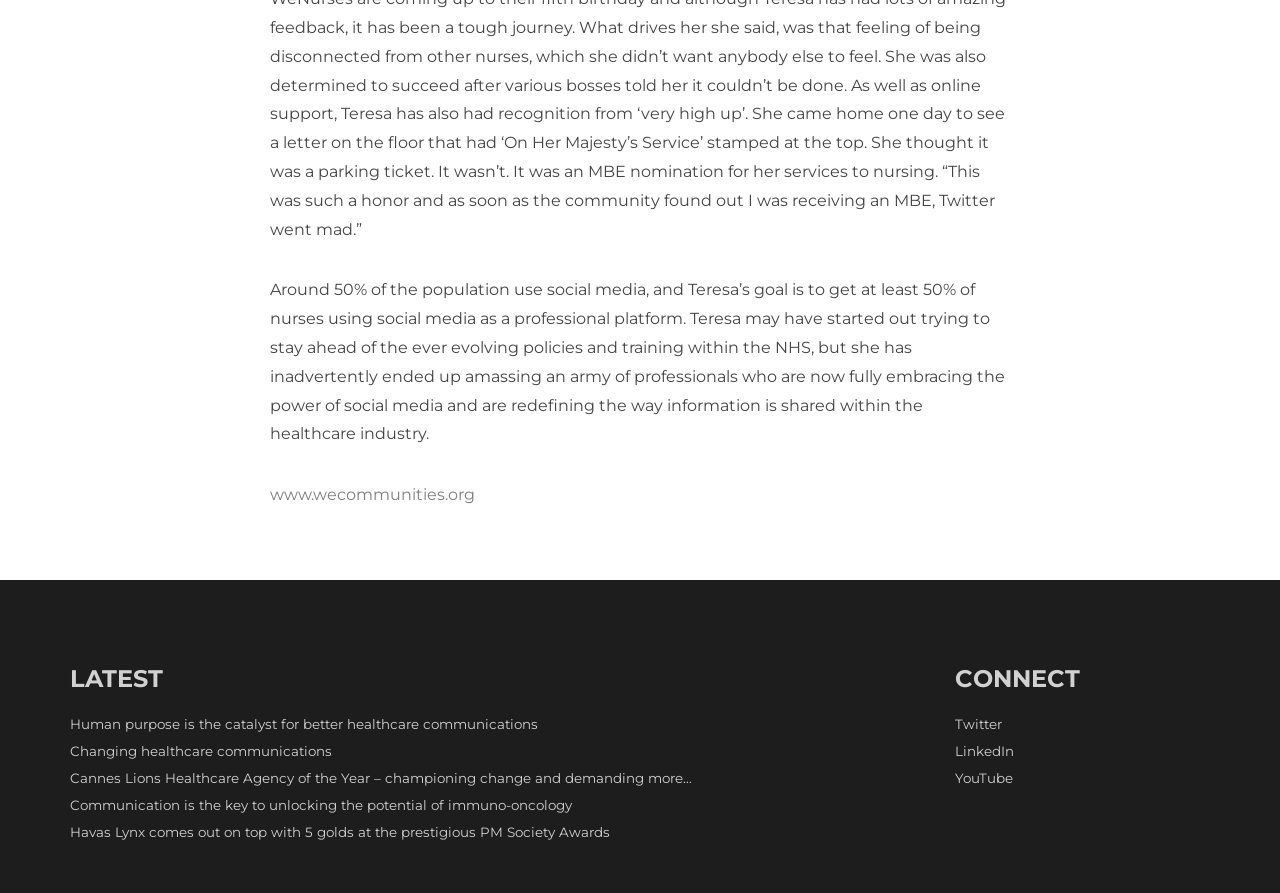Locate the bounding box coordinates of the element to click to perform the following action: 'Learn about human purpose in healthcare communications'. The coordinates should be given as four float values between 0 and 1, in the form of [left, top, right, bottom].

[0.055, 0.802, 0.42, 0.82]